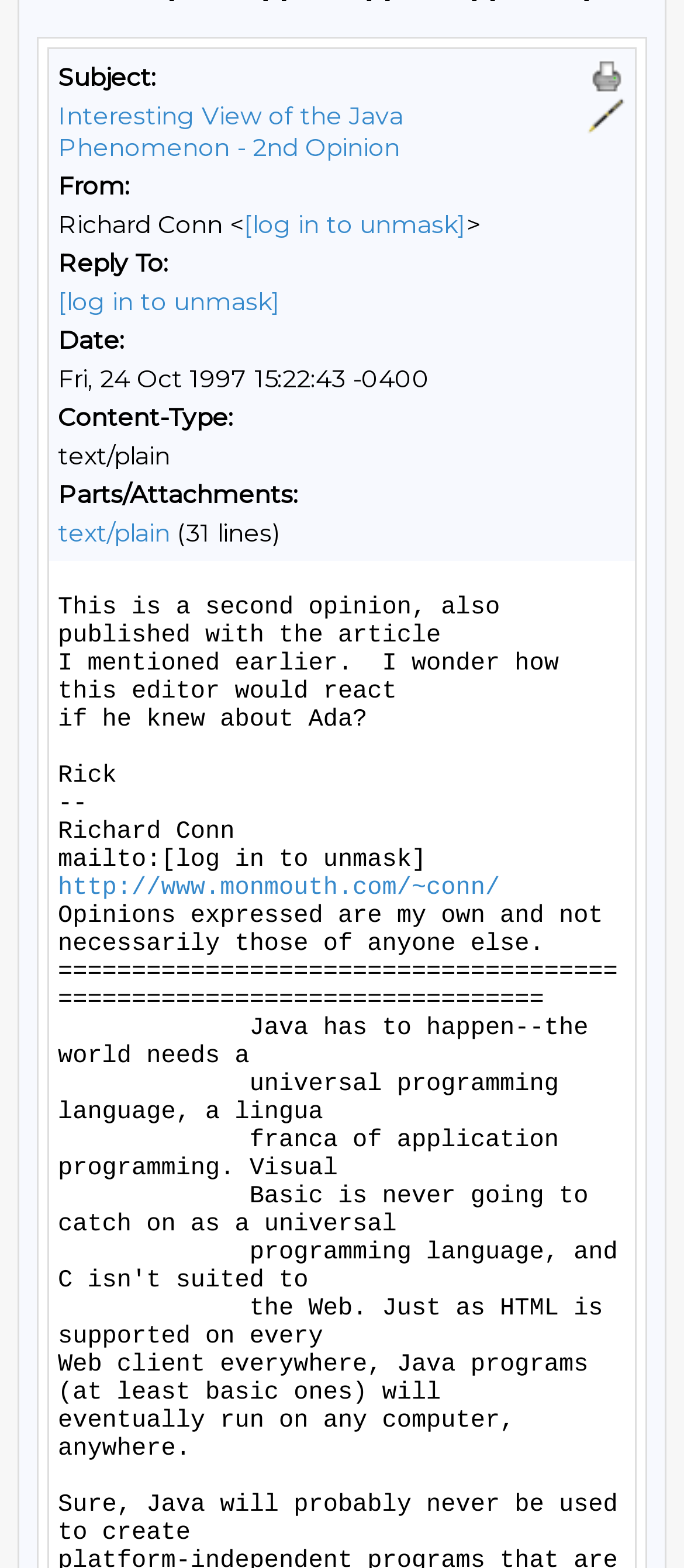Provide the bounding box coordinates for the specified HTML element described in this description: "Menu". The coordinates should be four float numbers ranging from 0 to 1, in the format [left, top, right, bottom].

None